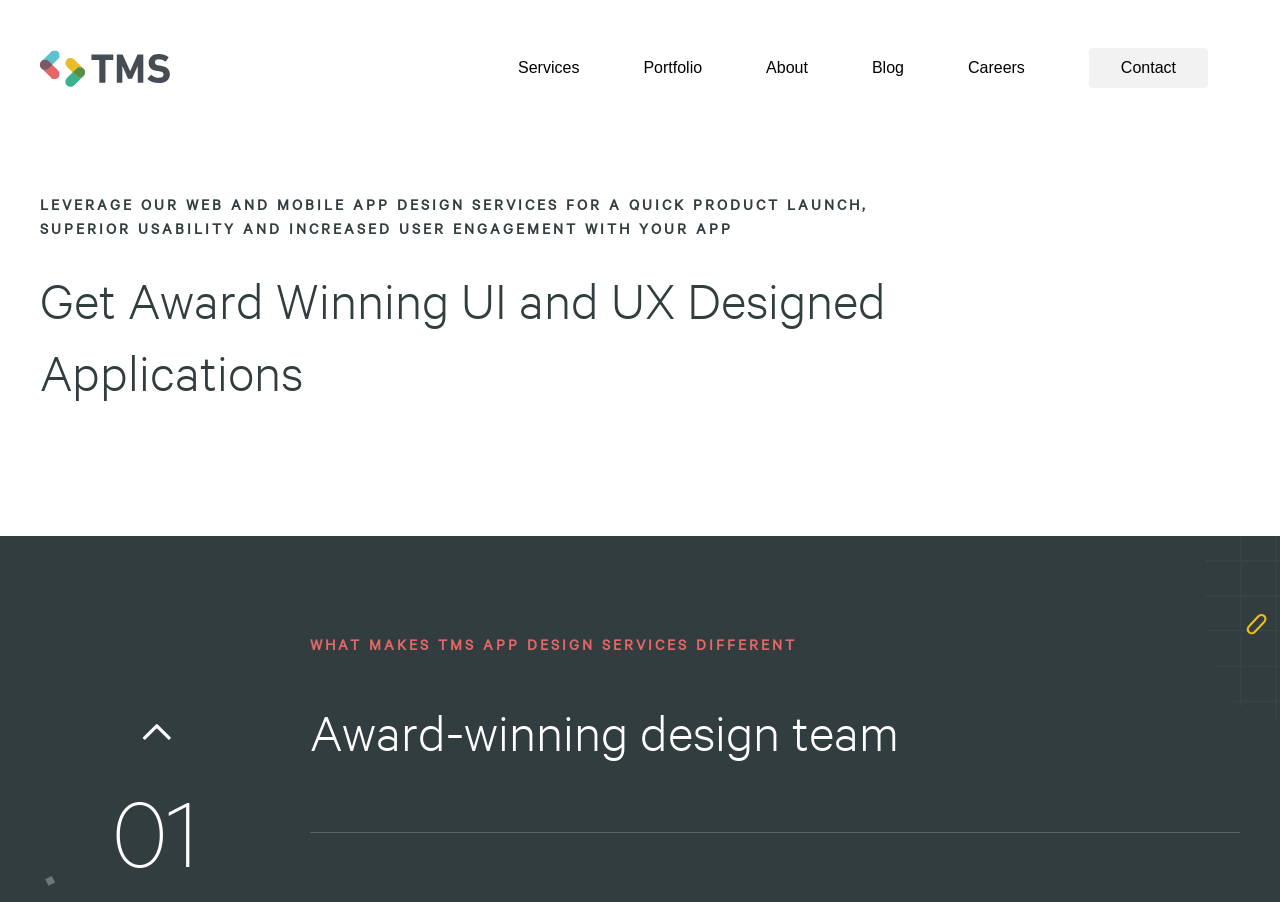From the details in the image, provide a thorough response to the question: How many menu items are there?

I counted the number of link elements with text, and found 7 menu items: 'Services', 'Portfolio', 'About', 'Blog', 'Careers', 'Contact', and 'UX / UI Design'.